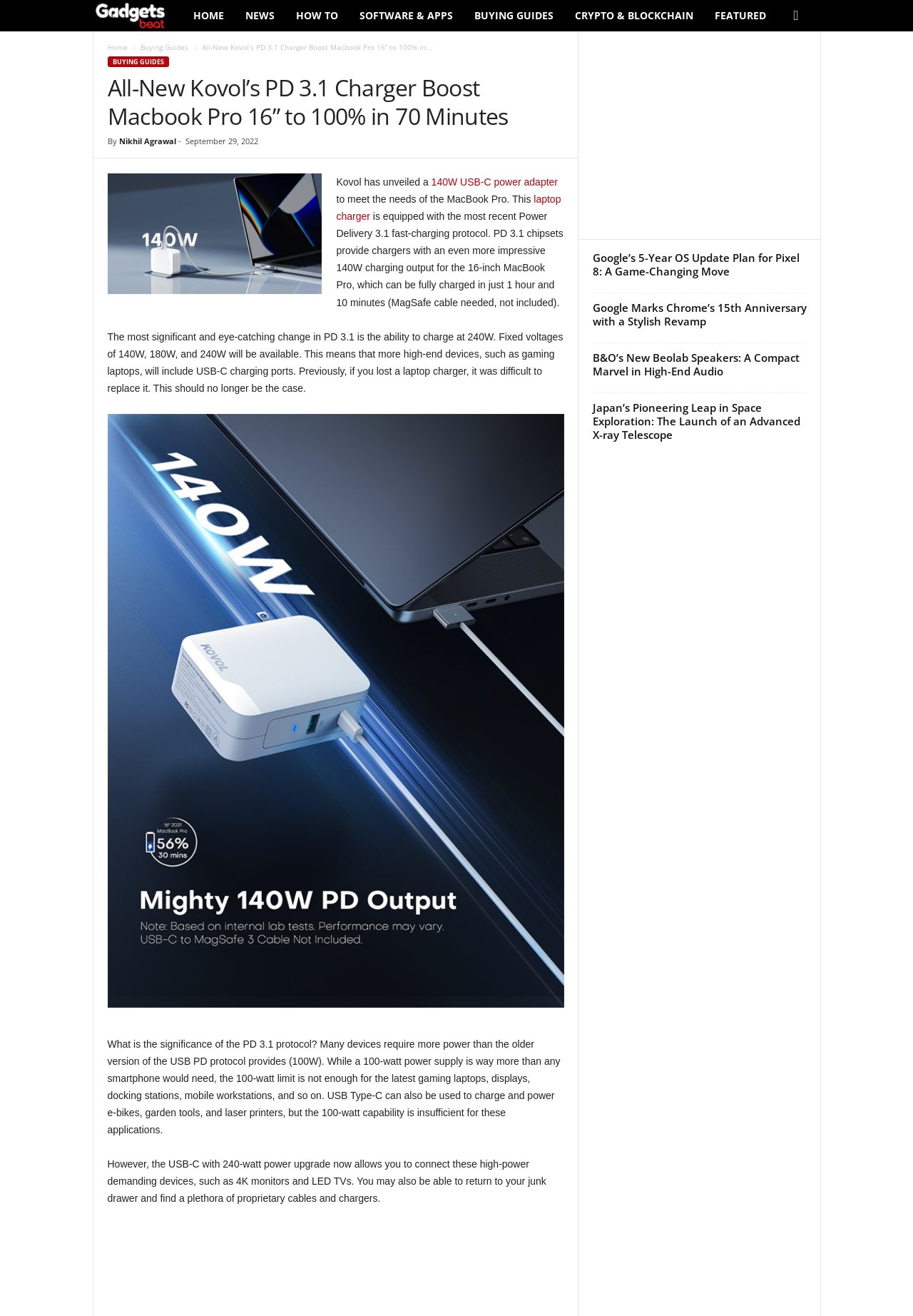Detail the features and information presented on the webpage.

This webpage is about a technology news article, specifically discussing Kovol's new 140W USB-C power adapter designed for MacBook Pro. At the top, there is a navigation menu with links to different sections of the website, including "HOME", "NEWS", "HOW TO", "SOFTWARE & APPS", "BUYING GUIDES", "CRYPTO & BLOCKCHAIN", and "FEATURED". On the top right, there is a search icon.

Below the navigation menu, the article's title "All-New Kovol’s PD 3.1 Charger Boost Macbook Pro 16” to 100% in 70 Minutes" is displayed prominently. The author's name, "Nikhil Agrawal", and the publication date, "September 29, 2022", are shown below the title.

The article begins with a brief introduction to Kovol's new power adapter, followed by a detailed description of its features and capabilities. There is an image of the charger on the right side of the text. The article explains that the new Power Delivery 3.1 protocol allows for faster charging, up to 240W, which is necessary for high-end devices such as gaming laptops.

Further down the page, there is a large image of the charger, taking up most of the width of the page. Below the image, the article continues to discuss the significance of the PD 3.1 protocol and its applications.

On the right side of the page, there is a complementary section with three news article summaries, each with a heading and a link to the full article. The articles are about Google's 5-year OS update plan for Pixel 8, Google's revamp of Chrome, and B&O's new Beolab speakers.